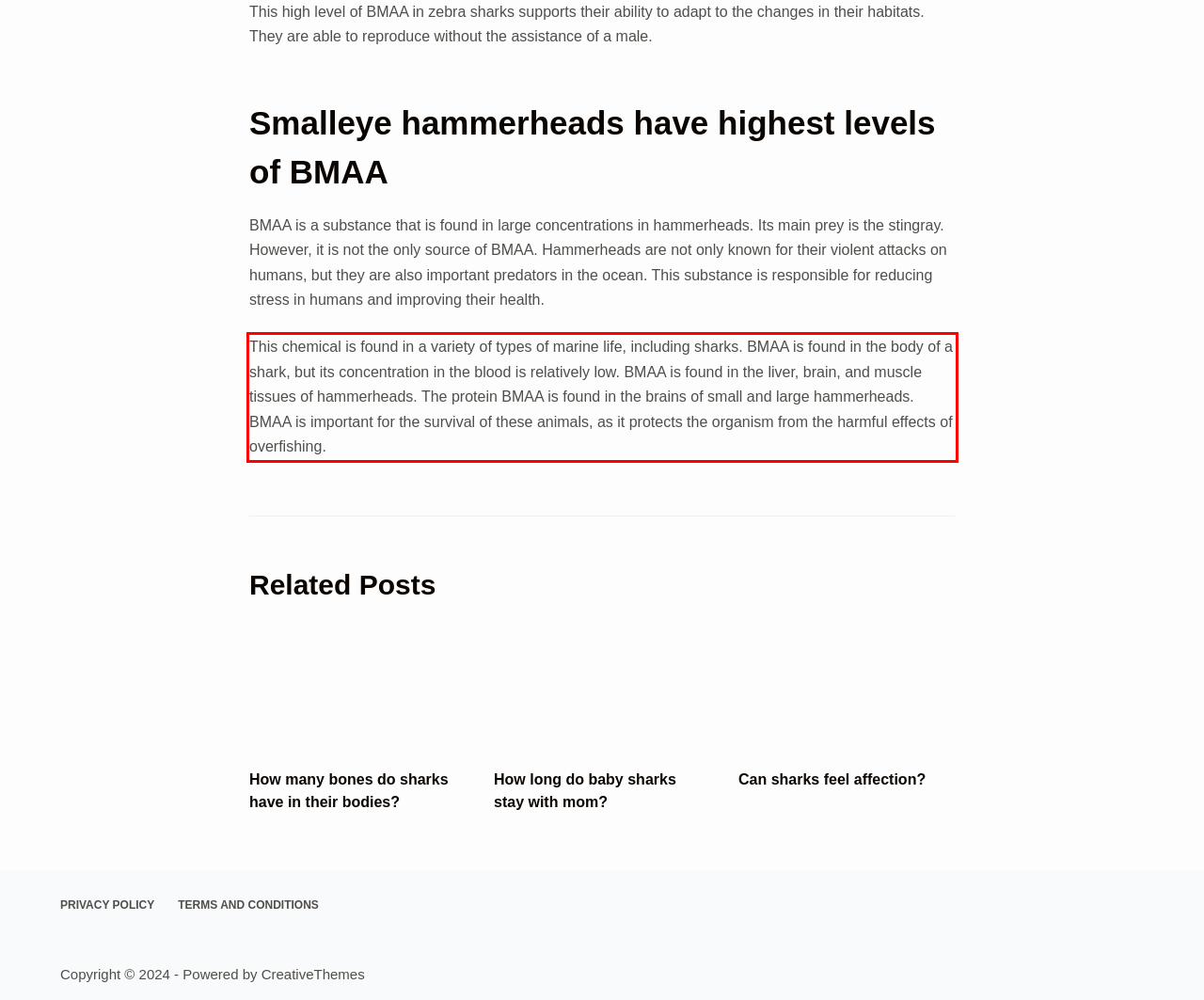Please take the screenshot of the webpage, find the red bounding box, and generate the text content that is within this red bounding box.

This chemical is found in a variety of types of marine life, including sharks. BMAA is found in the body of a shark, but its concentration in the blood is relatively low. BMAA is found in the liver, brain, and muscle tissues of hammerheads. The protein BMAA is found in the brains of small and large hammerheads. BMAA is important for the survival of these animals, as it protects the organism from the harmful effects of overfishing.